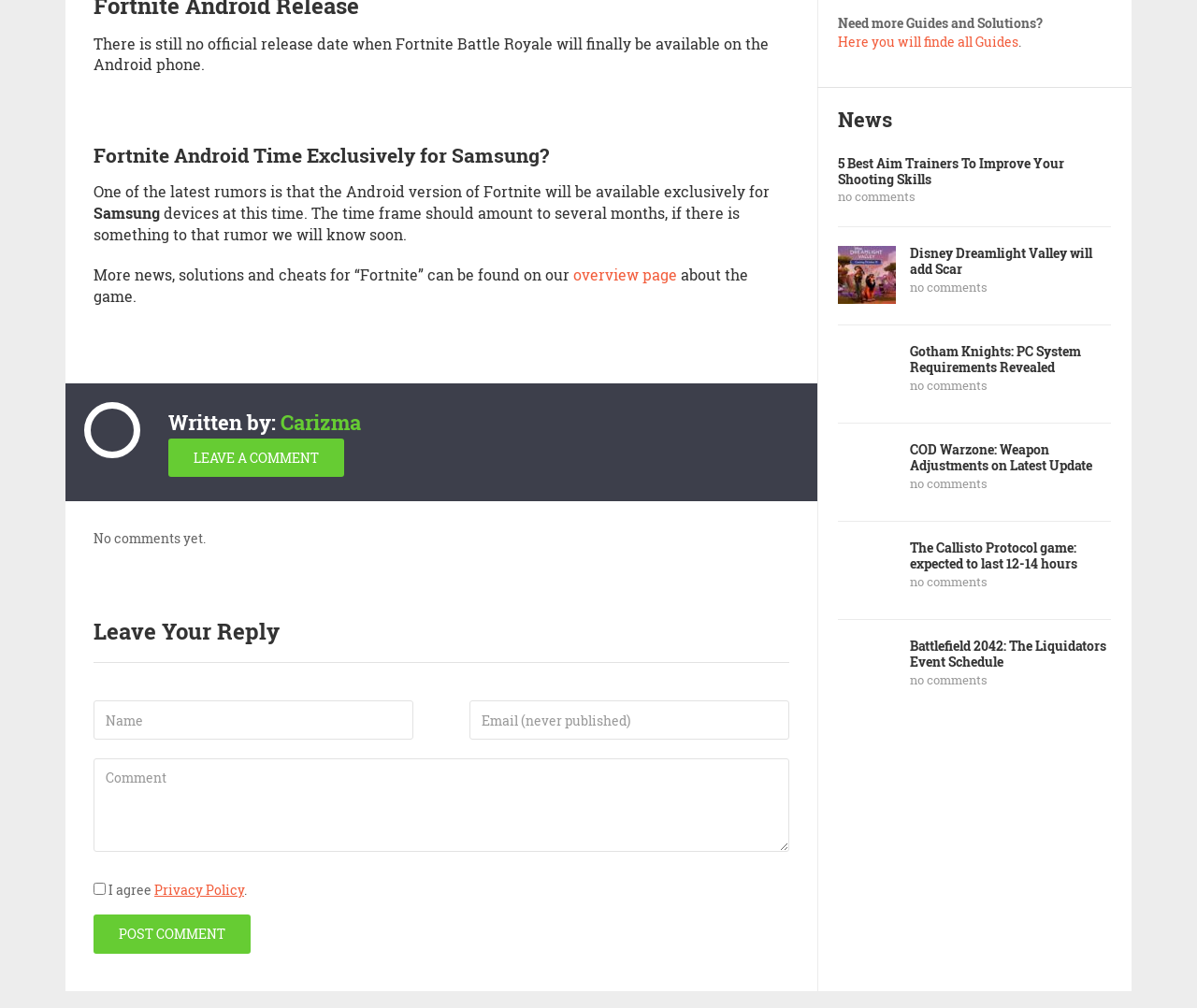What type of content is available on this website?
From the image, respond with a single word or phrase.

News and guides